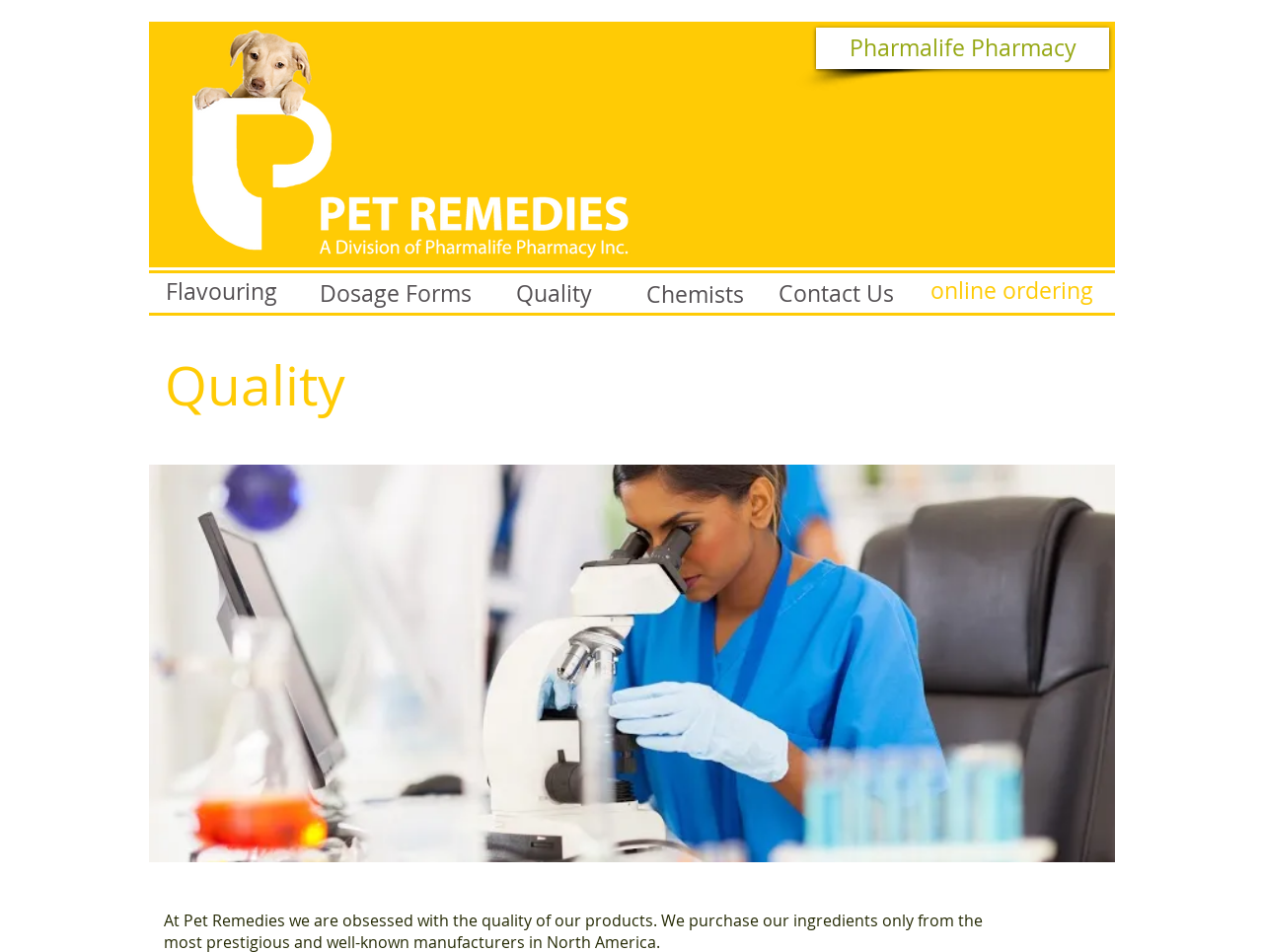Locate the bounding box coordinates of the element I should click to achieve the following instruction: "explore Quality".

[0.388, 0.287, 0.489, 0.331]